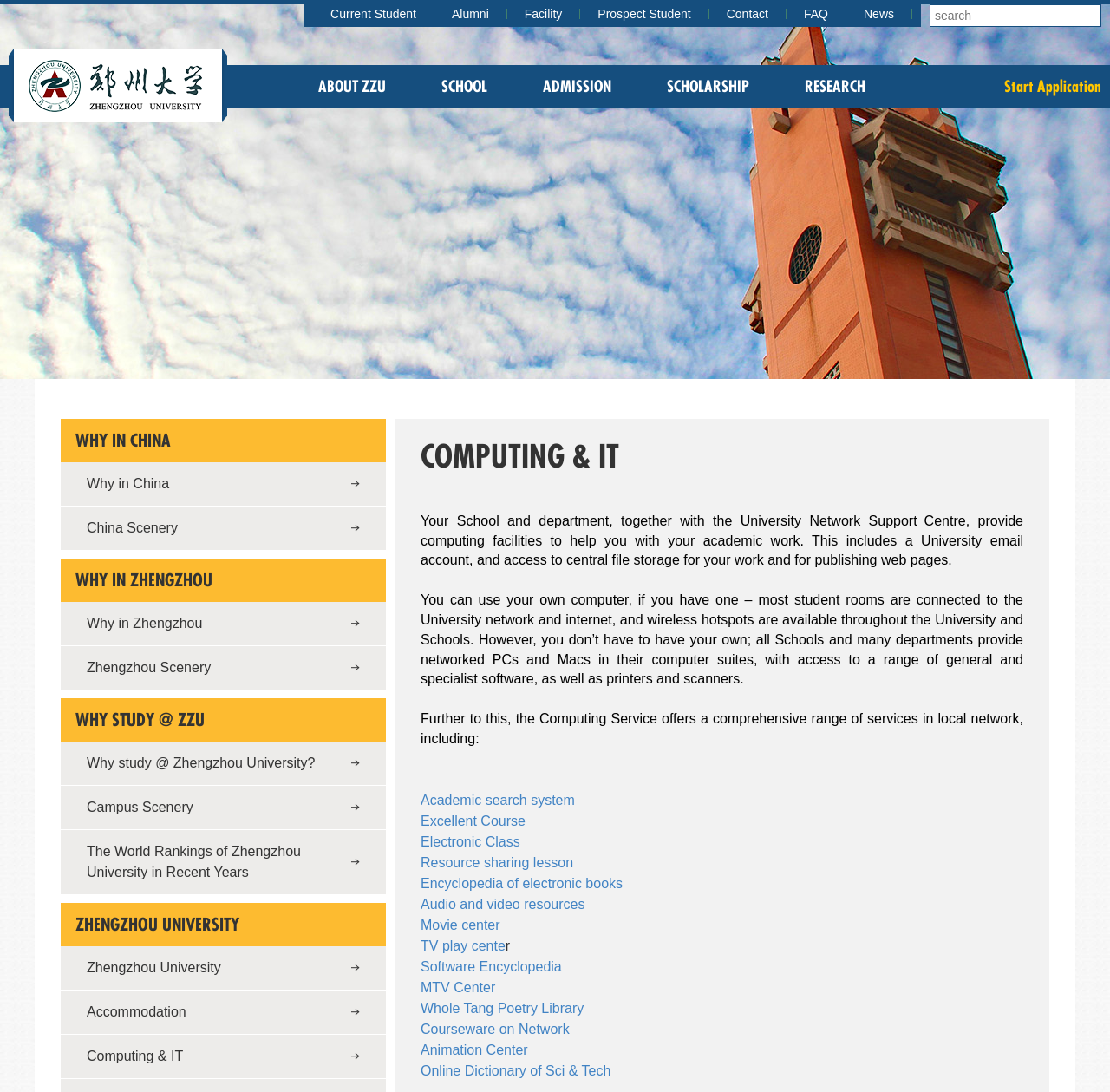Please locate the bounding box coordinates of the element that should be clicked to complete the given instruction: "check computing and IT facilities".

[0.379, 0.47, 0.922, 0.52]